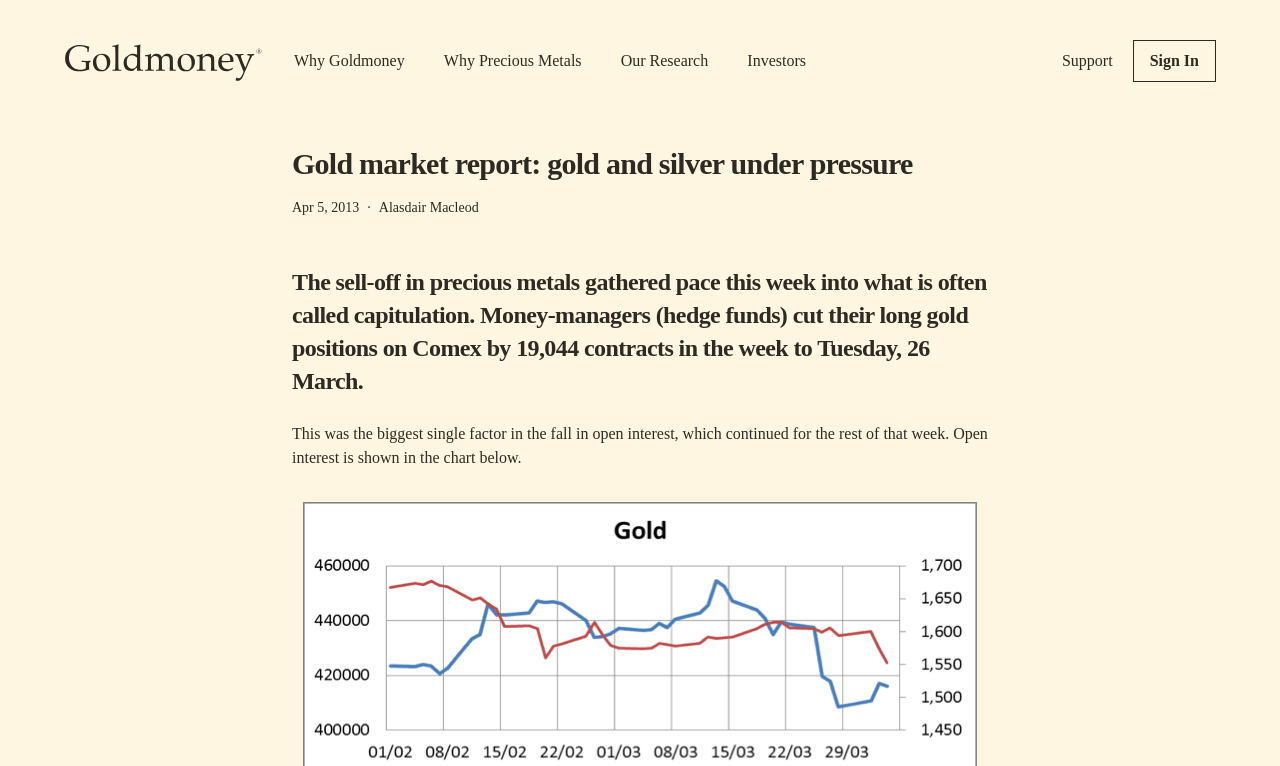Analyze and describe the webpage in a detailed narrative.

The webpage is a gold market report from Goldmoney, featuring an article titled "Gold market report: gold and silver under pressure". At the top left corner, there is a Goldmoney logo, which is an image linked to the Goldmoney website. Next to the logo, there are several links to other sections of the website, including "Why Goldmoney", "Why Precious Metals", "Our Research", "Investors", and "Support". On the top right corner, there is a "Sign In" link.

Below the top navigation bar, the article title "Gold market report: gold and silver under pressure" is displayed as a heading, followed by the publication date "Apr 5, 2013" and the author's name "Alasdair Macleod". The main content of the article starts with a paragraph describing the sell-off in precious metals, specifically the reduction of long gold positions on Comex by 19,044 contracts. The article continues with a discussion on the fall in open interest, which is illustrated by a chart mentioned in the text, although the chart itself is not described in the accessibility tree.

Overall, the webpage has a simple layout with a clear hierarchy of elements, featuring a prominent article title and navigation links at the top, followed by the article content.